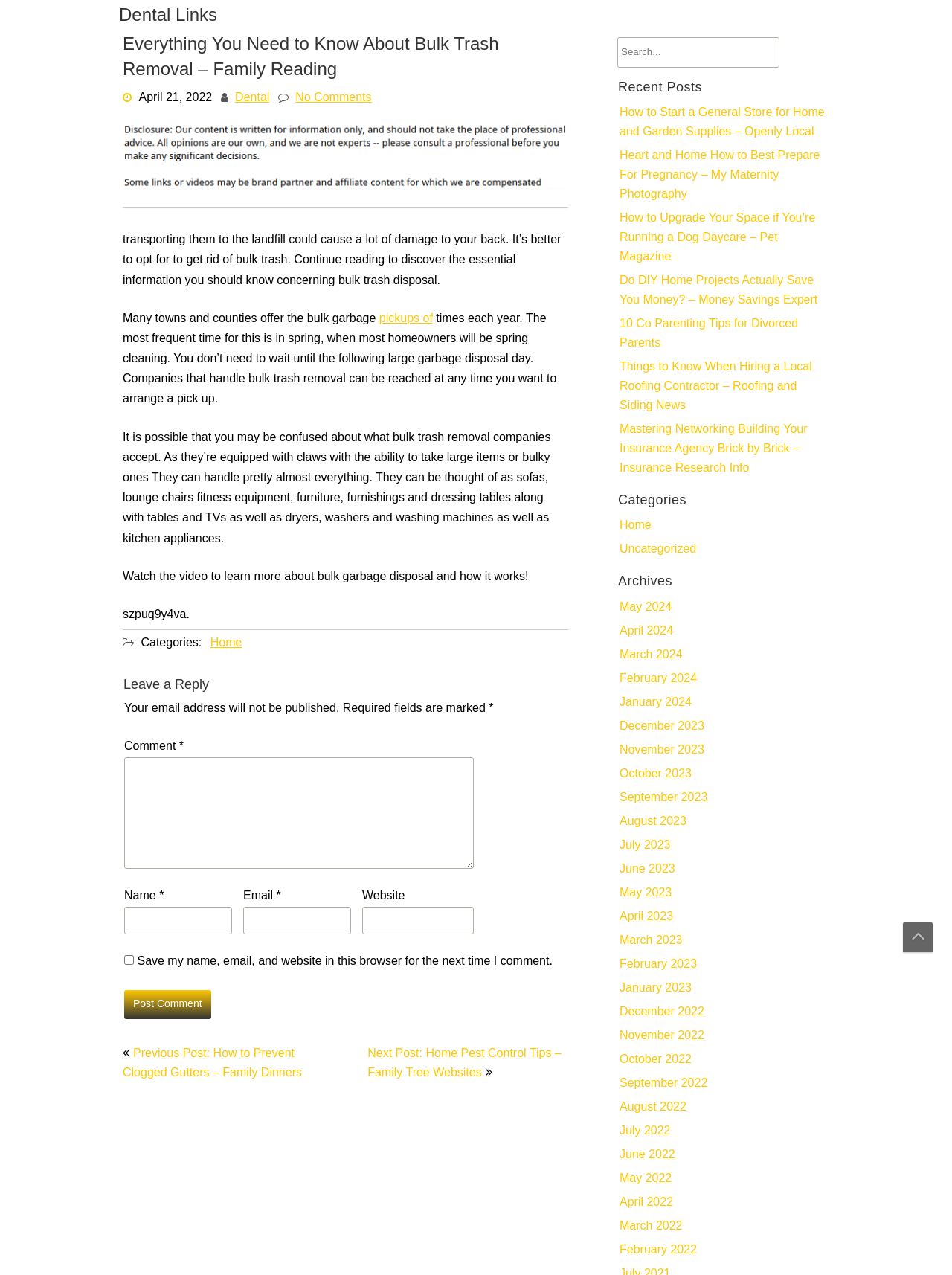Please provide the bounding box coordinates for the element that needs to be clicked to perform the instruction: "Search for something". The coordinates must consist of four float numbers between 0 and 1, formatted as [left, top, right, bottom].

[0.649, 0.033, 0.786, 0.05]